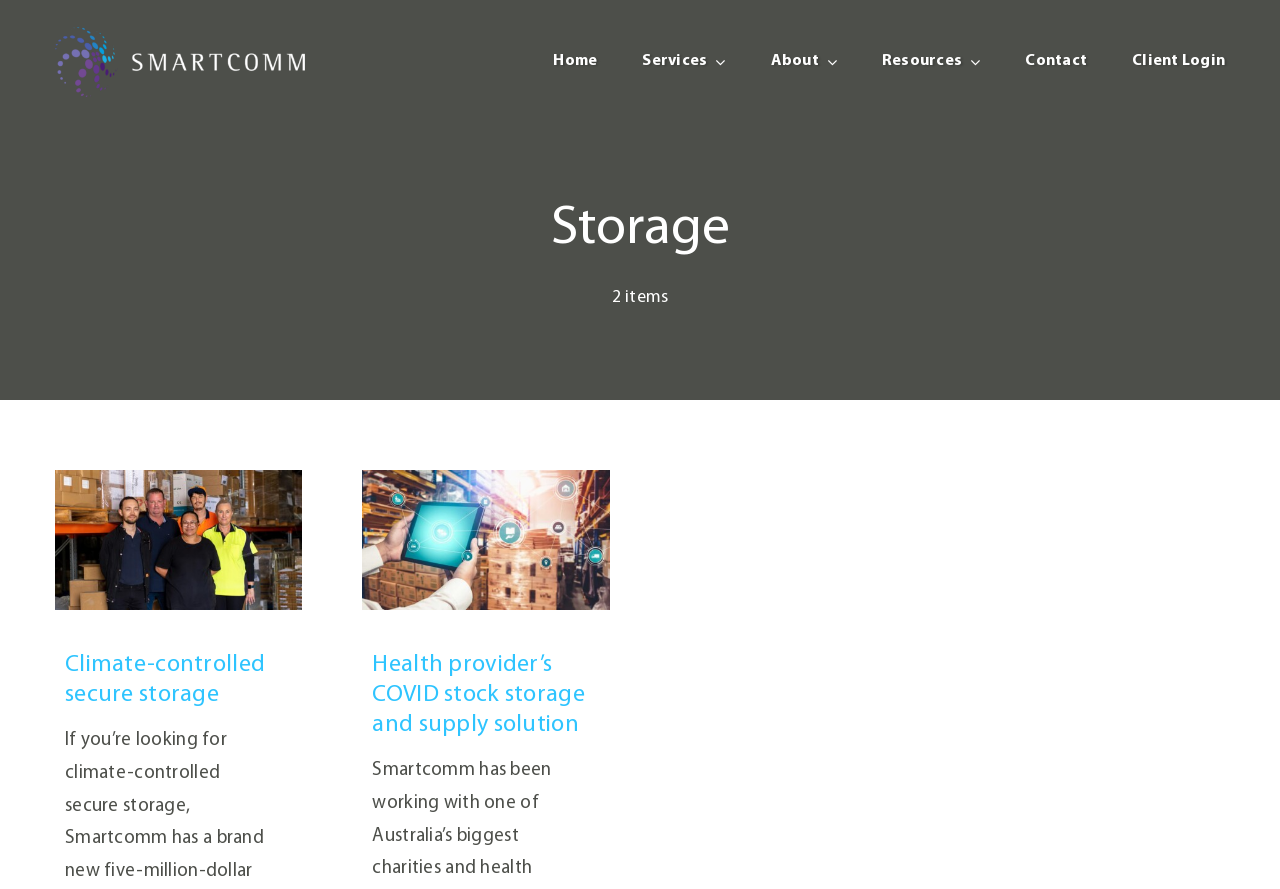Please locate the bounding box coordinates of the element that should be clicked to achieve the given instruction: "Login as a client".

[0.884, 0.034, 0.957, 0.106]